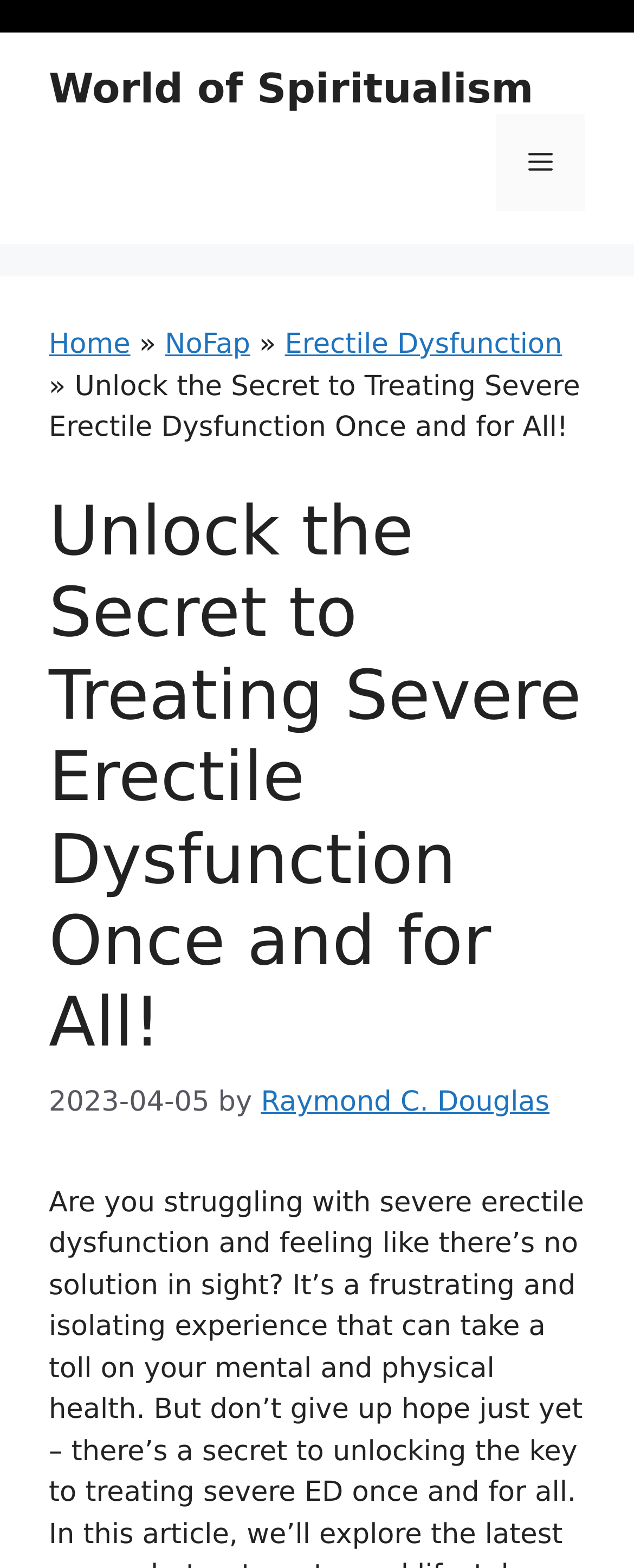Construct a comprehensive caption that outlines the webpage's structure and content.

The webpage is about treating severe erectile dysfunction, with a focus on finding a solution. At the top of the page, there is a banner with the site's name, "World of Spiritualism", and a mobile toggle button on the right side. Below the banner, there is a navigation section with breadcrumbs, showing the path "Home » NoFap » Erectile Dysfunction". 

The main content area is headed by a large title, "Unlock the Secret to Treating Severe Erectile Dysfunction Once and for All!", which is also the title of the webpage. This title is followed by a time stamp, "2023-04-05", and the author's name, "Raymond C. Douglas".